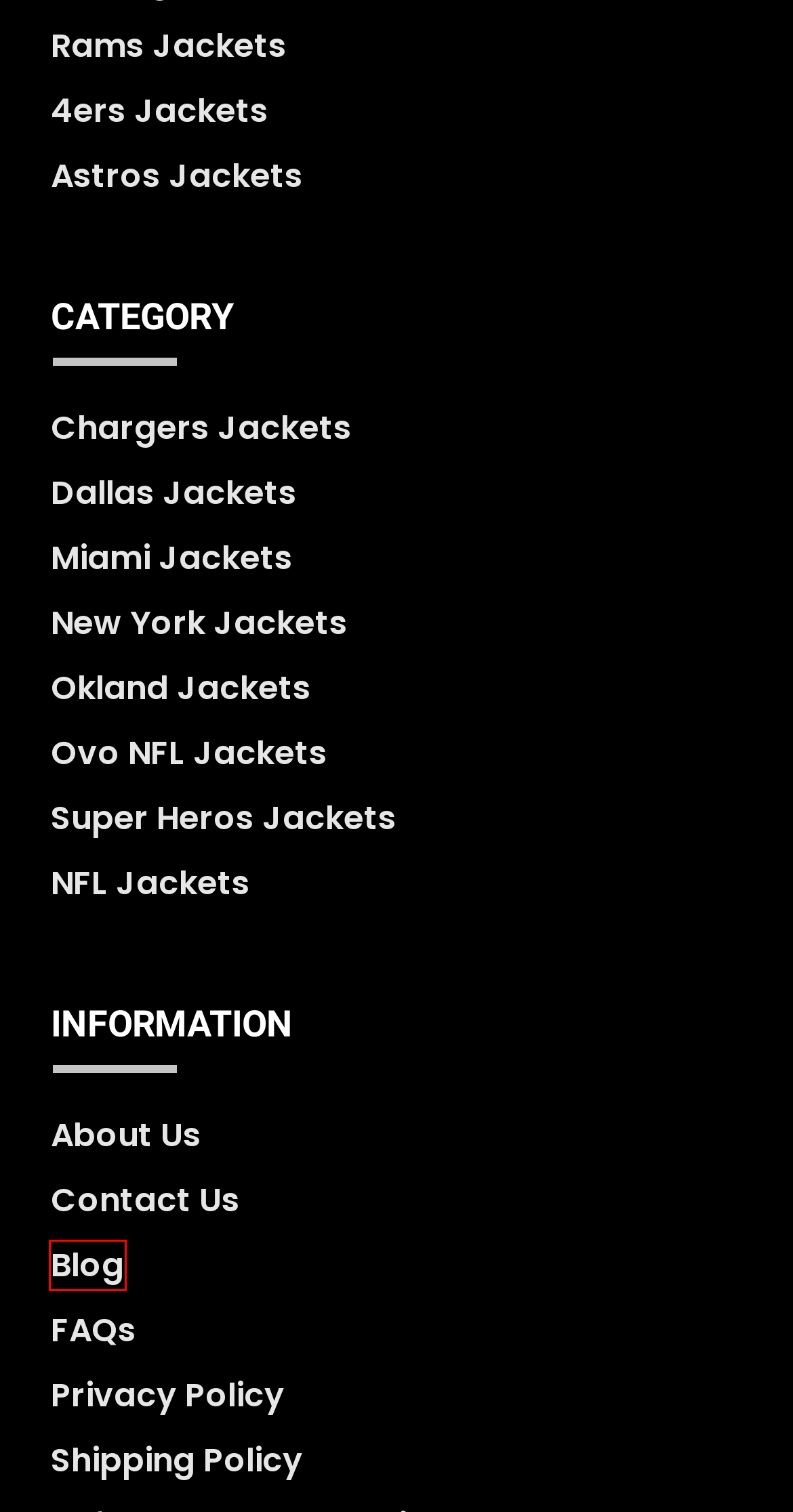You have a screenshot of a webpage with a red rectangle bounding box around a UI element. Choose the best description that matches the new page after clicking the element within the bounding box. The candidate descriptions are:
A. Miami Dolphins varsity jackets: Stay Warm in Team Spirit - GVJ
B. 49ers Jackets: Your Ultimate Fan Fashion
C. Rams Jacket Collection for Ultimate Fan Style Get Varsity Jackets
D. Get Varsity Jackets Blog
E. Contact Us - Get Varsity Jackets
F. Super Heroes Varsity Jackets -
G. FAQ'S -
H. About Us - Get Varsity Jackets

D